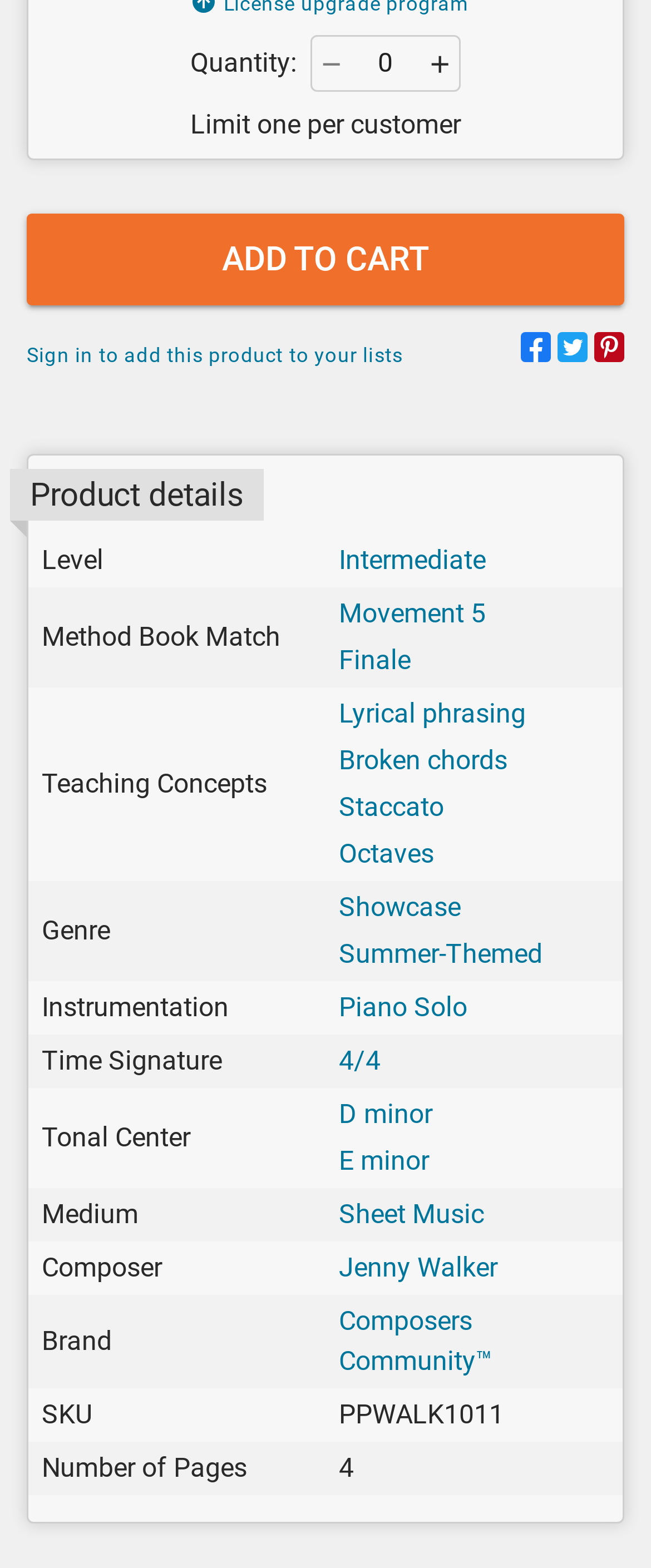Please identify the bounding box coordinates of the clickable area that will allow you to execute the instruction: "Add to cart".

[0.041, 0.137, 0.959, 0.194]